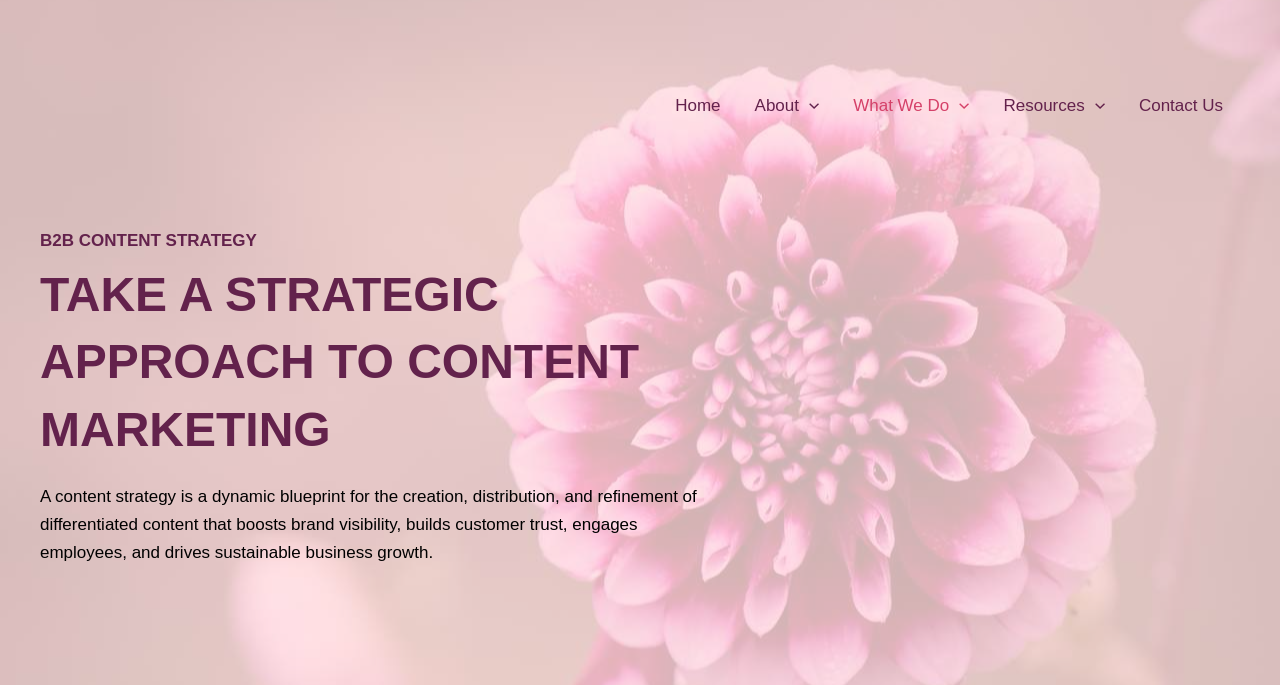Identify the bounding box of the HTML element described as: "Home".

[0.514, 0.096, 0.576, 0.213]